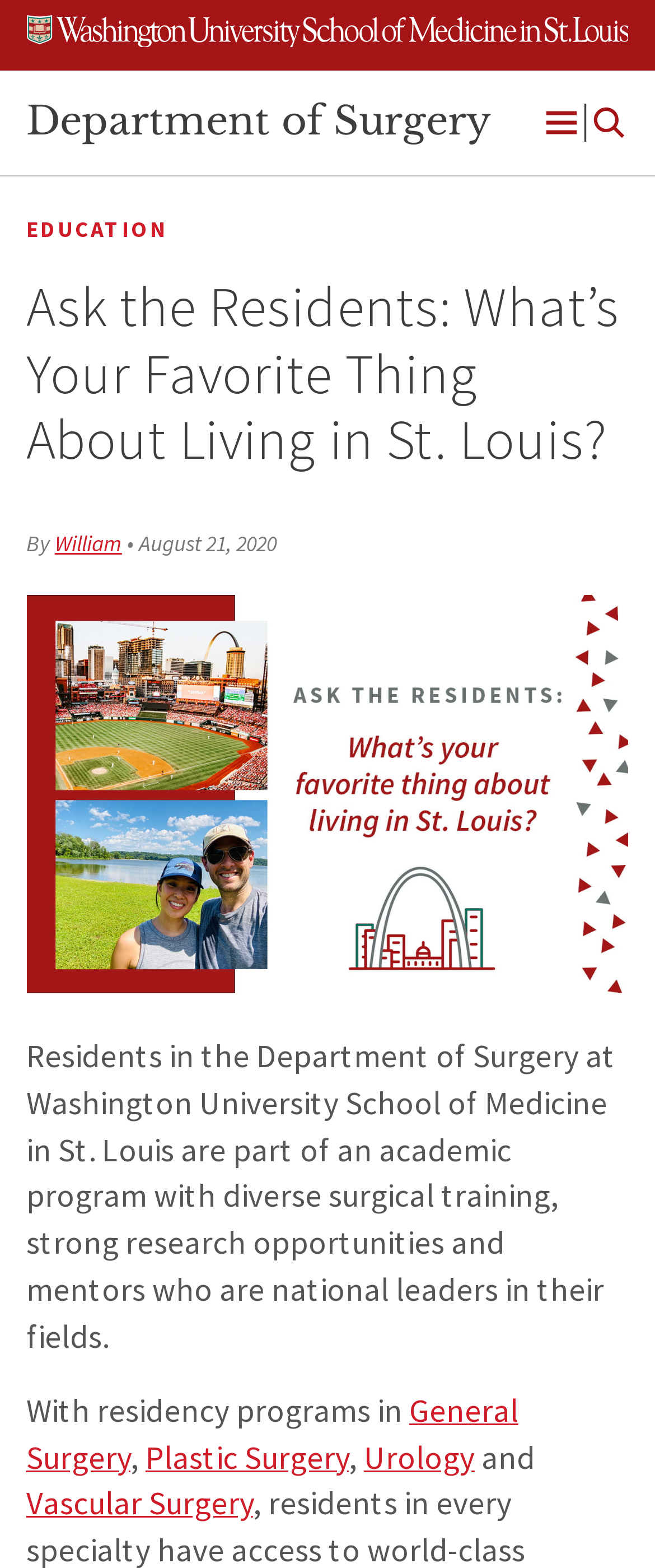Please answer the following question using a single word or phrase: What is the department mentioned in the webpage?

Department of Surgery